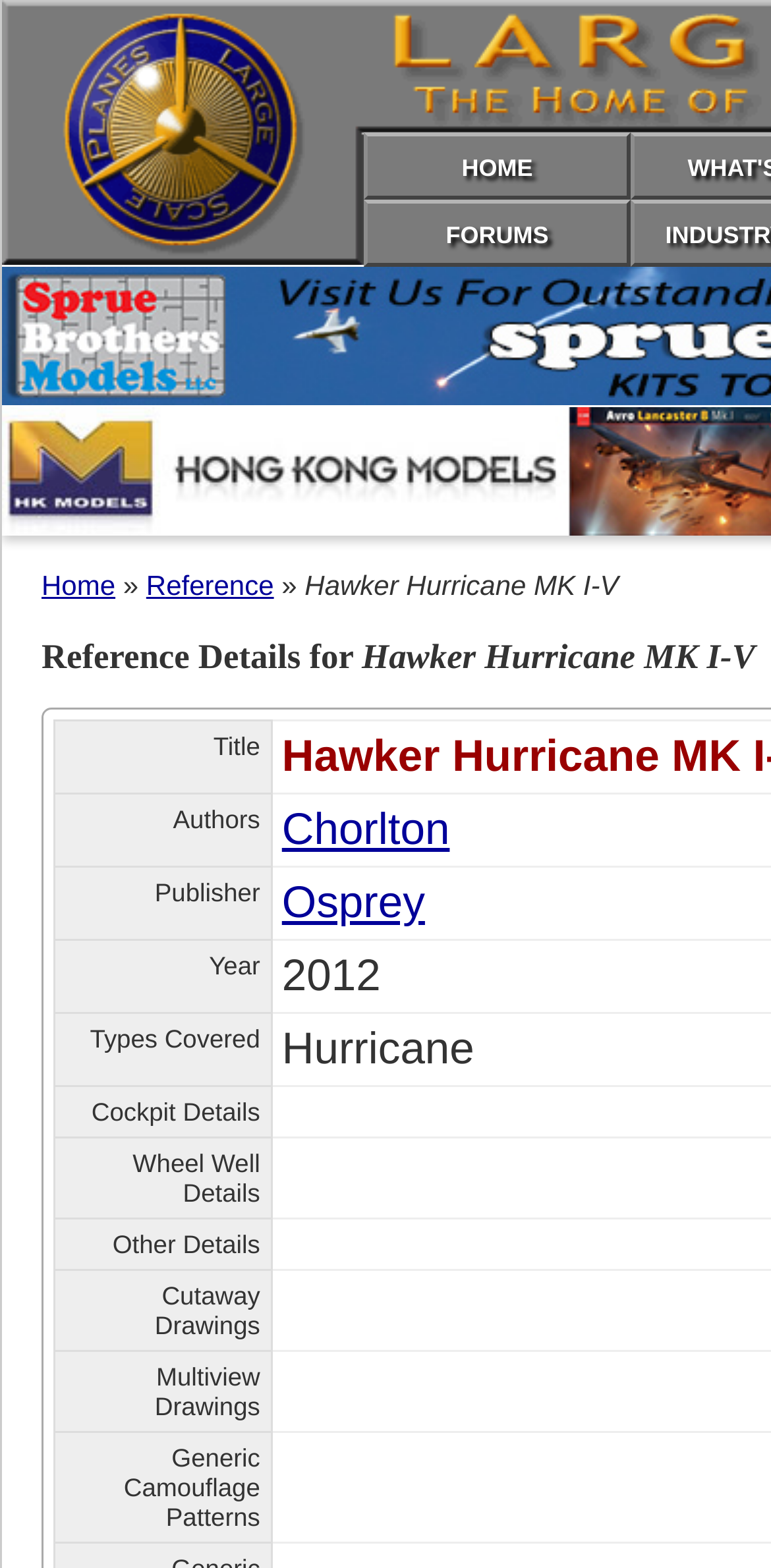What is the publisher of the book?
Please utilize the information in the image to give a detailed response to the question.

I looked at the grid cell 'Publisher' required: False and found the link 'Osprey' inside it, which indicates that Osprey is the publisher of the book.